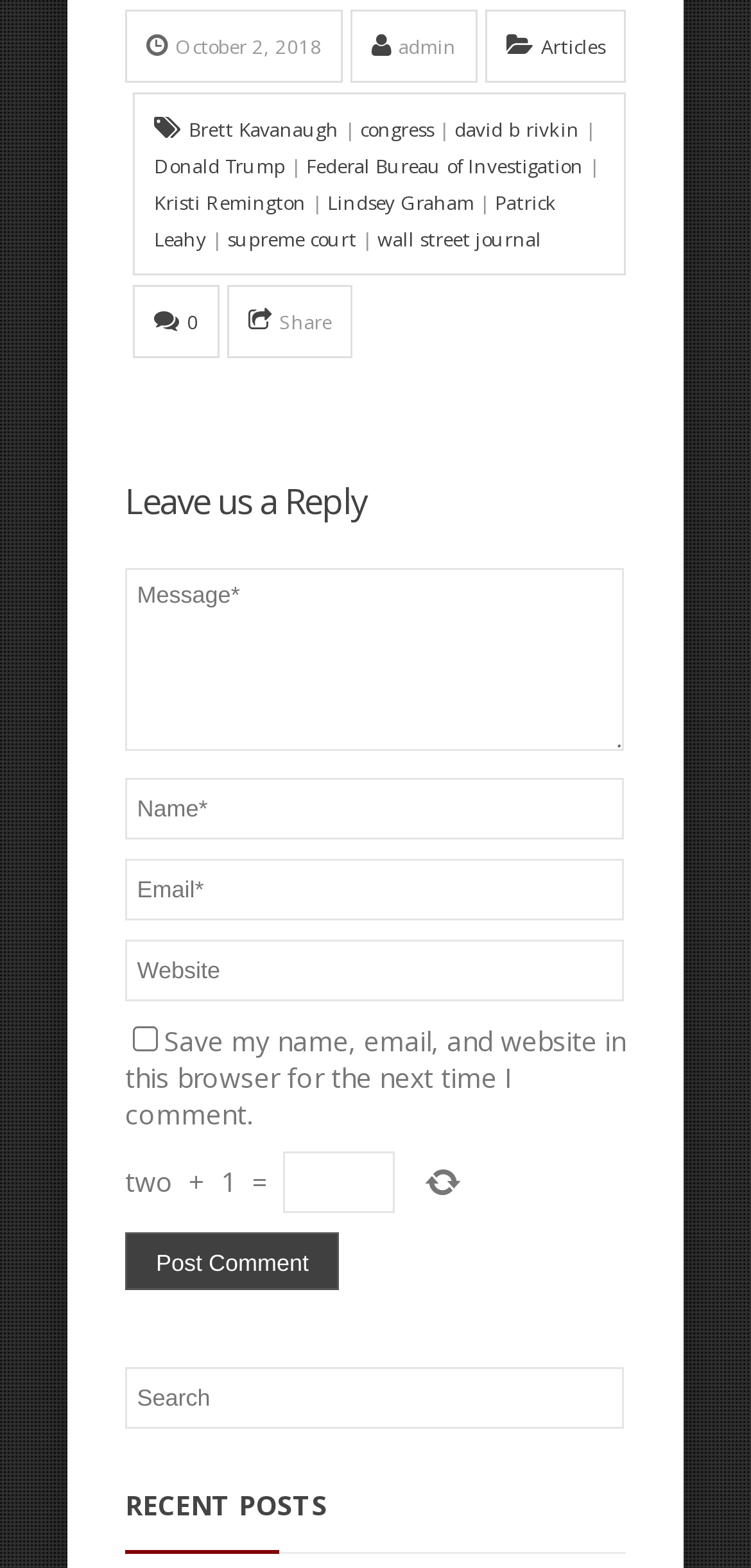Please pinpoint the bounding box coordinates for the region I should click to adhere to this instruction: "Search for something in the 'Search' textbox".

[0.167, 0.871, 0.832, 0.911]